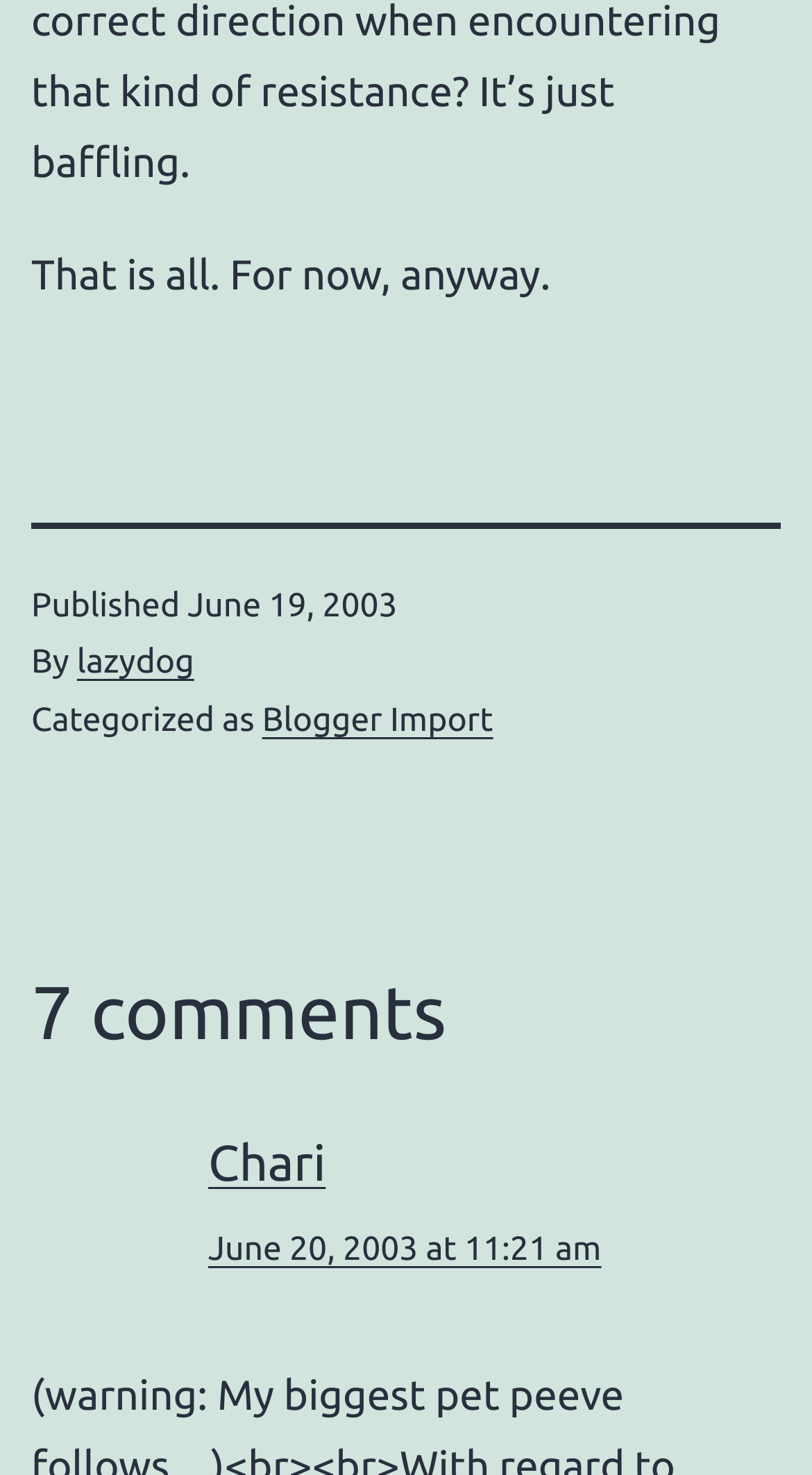Identify the bounding box coordinates for the UI element described as: "Blogger Import".

[0.323, 0.475, 0.607, 0.5]